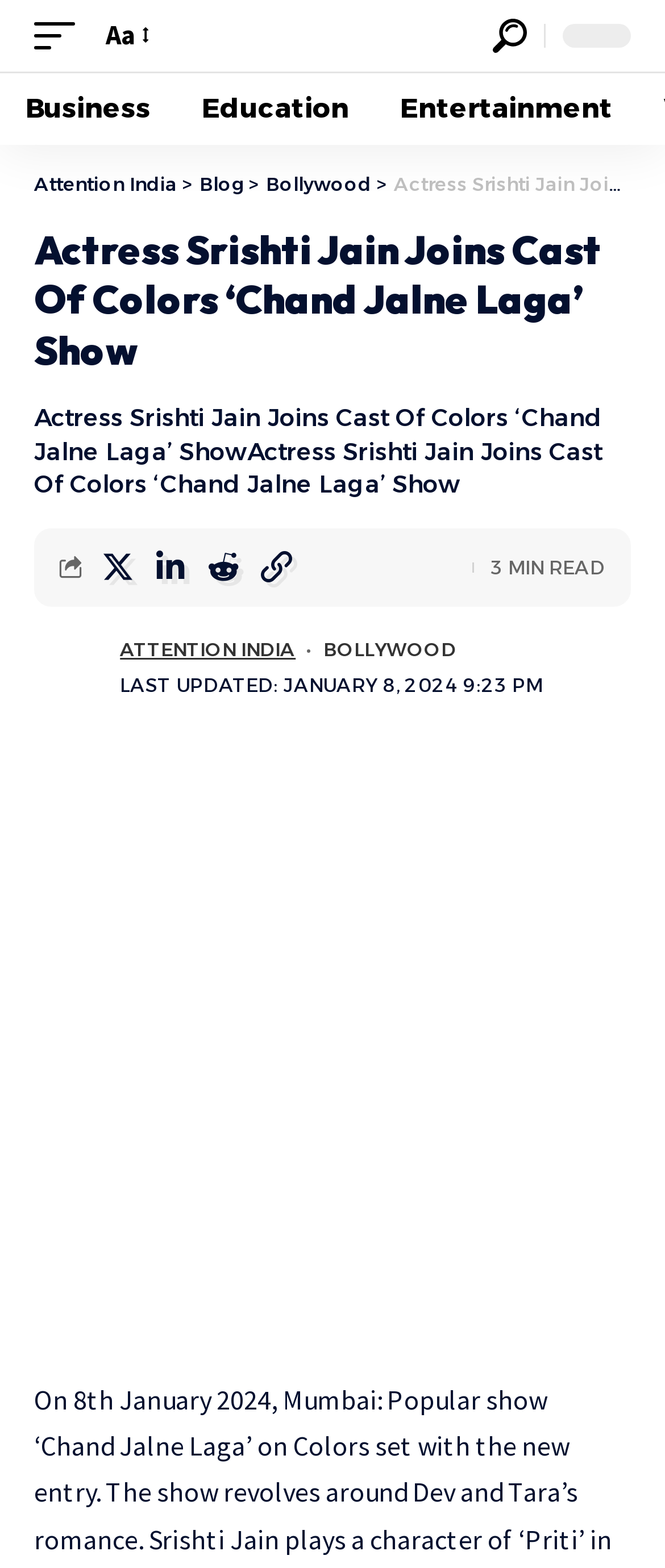Please provide the main heading of the webpage content.

Actress Srishti Jain Joins Cast Of Colors ‘Chand Jalne Laga’ Show